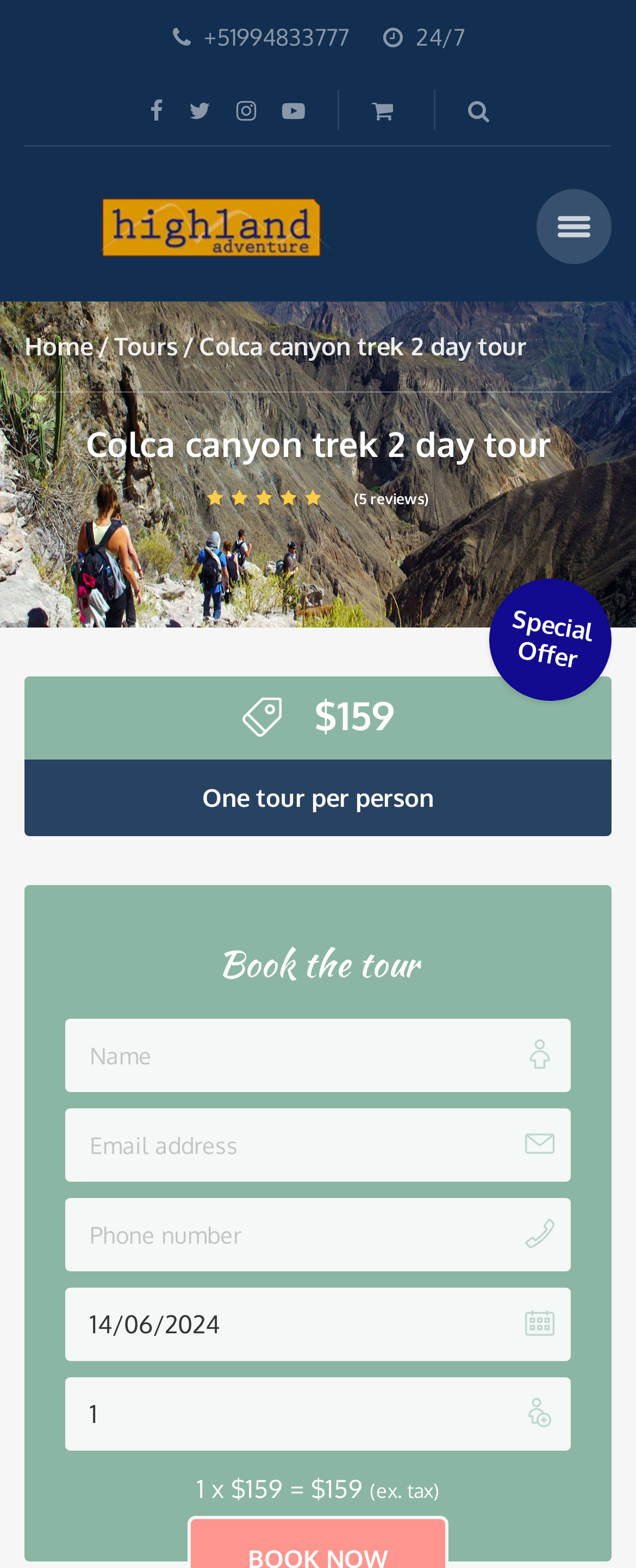What is the default quantity of the tour?
Look at the image and provide a short answer using one word or a phrase.

1